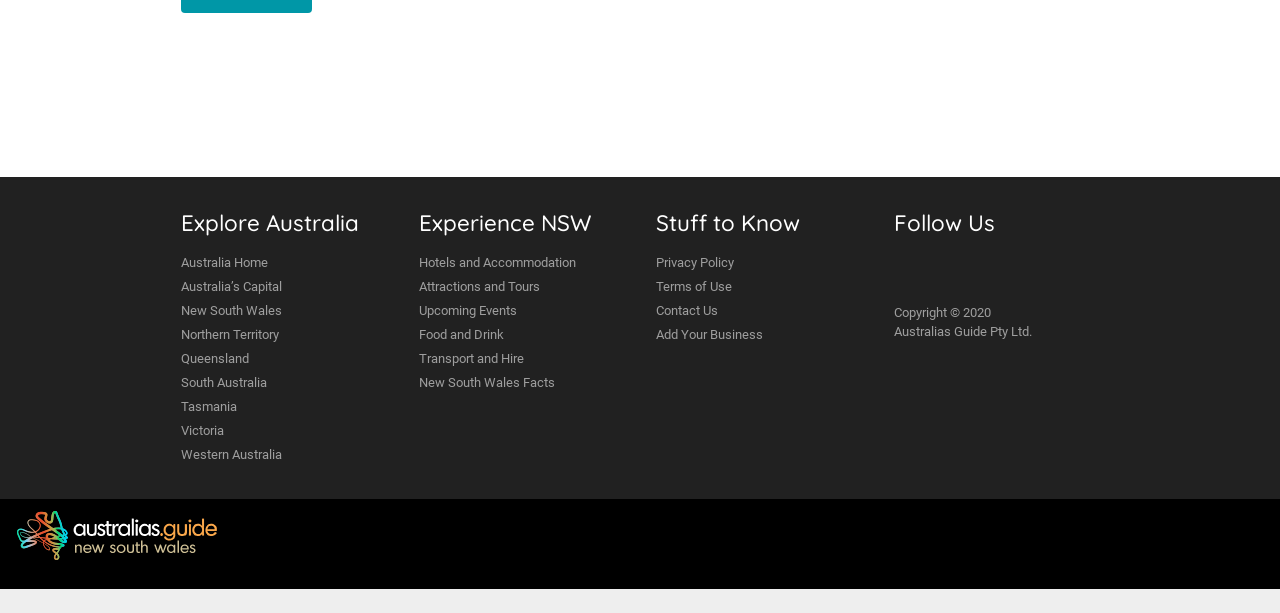What is the second heading on the webpage?
Using the information from the image, give a concise answer in one word or a short phrase.

Experience NSW